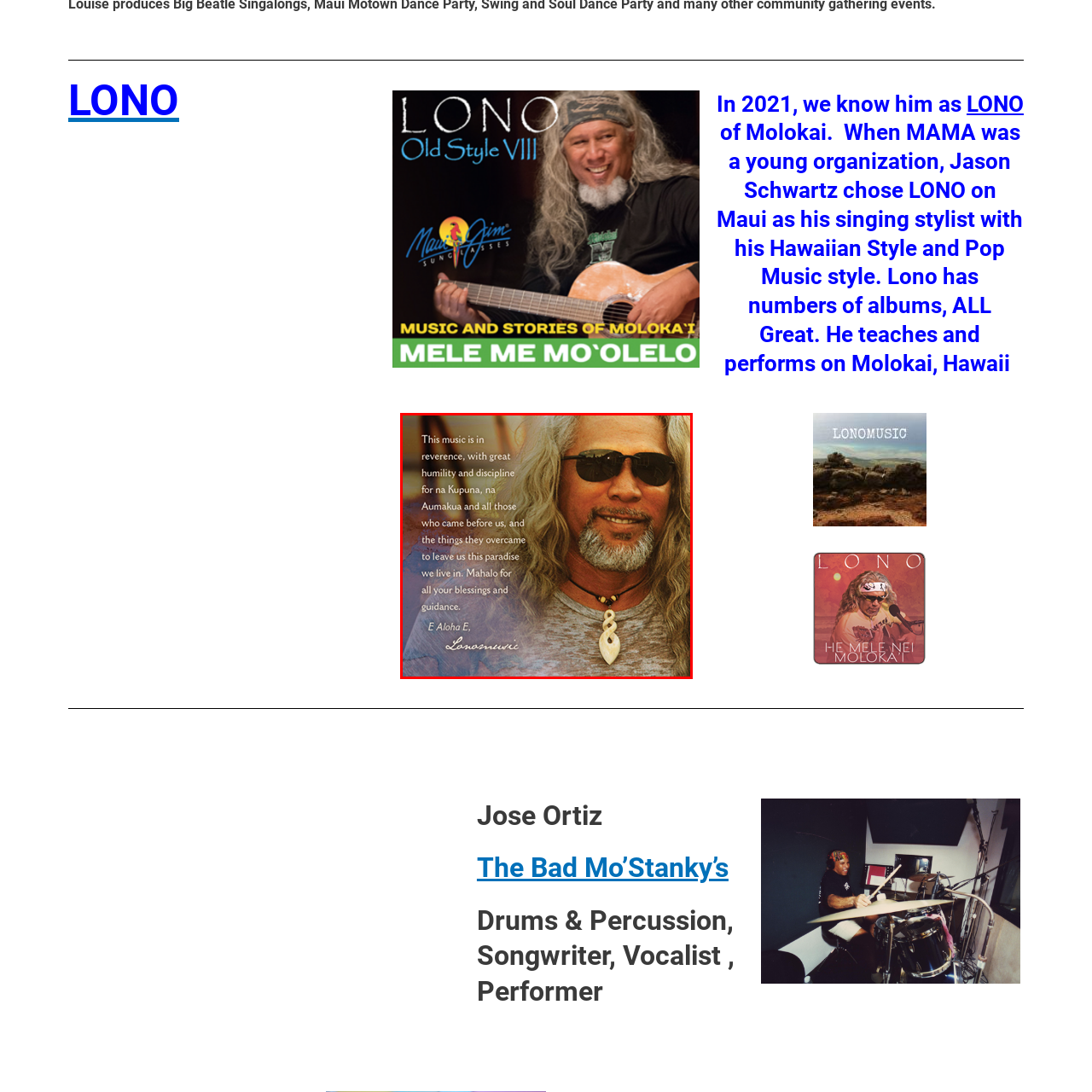Examine the image within the red box and give a concise answer to this question using a single word or short phrase: 
What is the tone of LONO's shirt?

Earthy